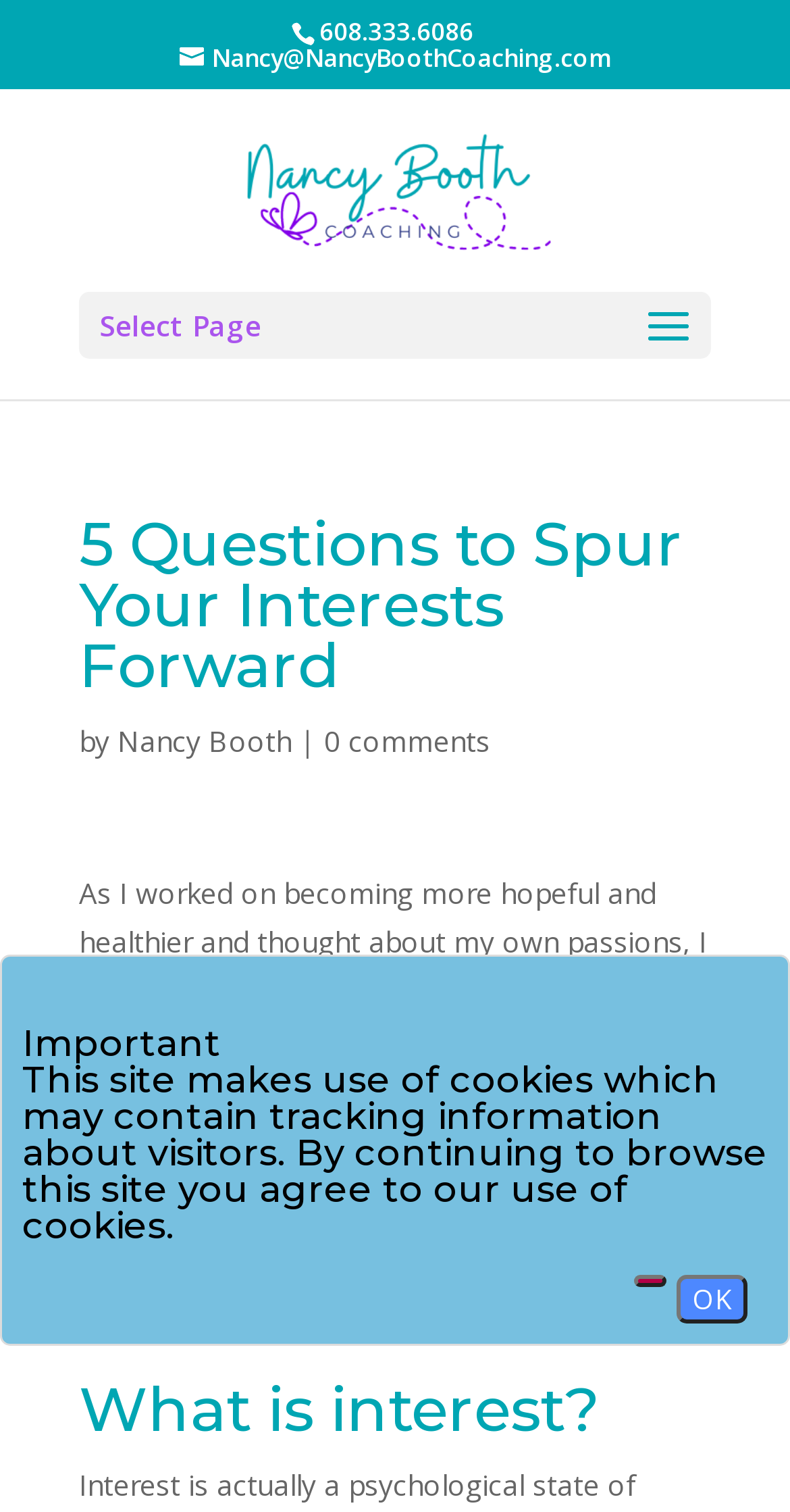Please find and generate the text of the main header of the webpage.

5 Questions to Spur Your Interests Forward